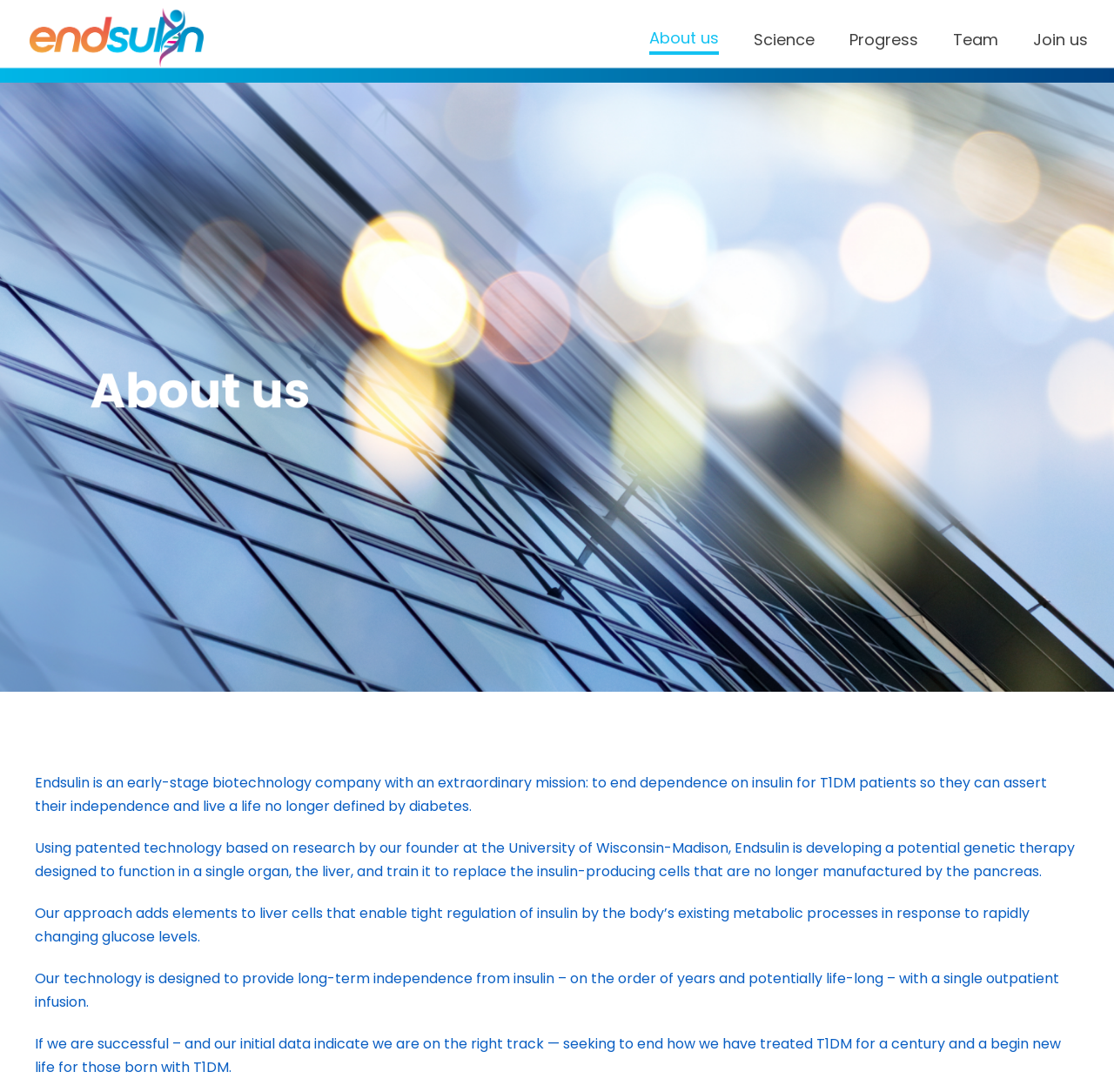Please provide the bounding box coordinates in the format (top-left x, top-left y, bottom-right x, bottom-right y). Remember, all values are floating point numbers between 0 and 1. What is the bounding box coordinate of the region described as: Team

[0.855, 0.008, 0.896, 0.065]